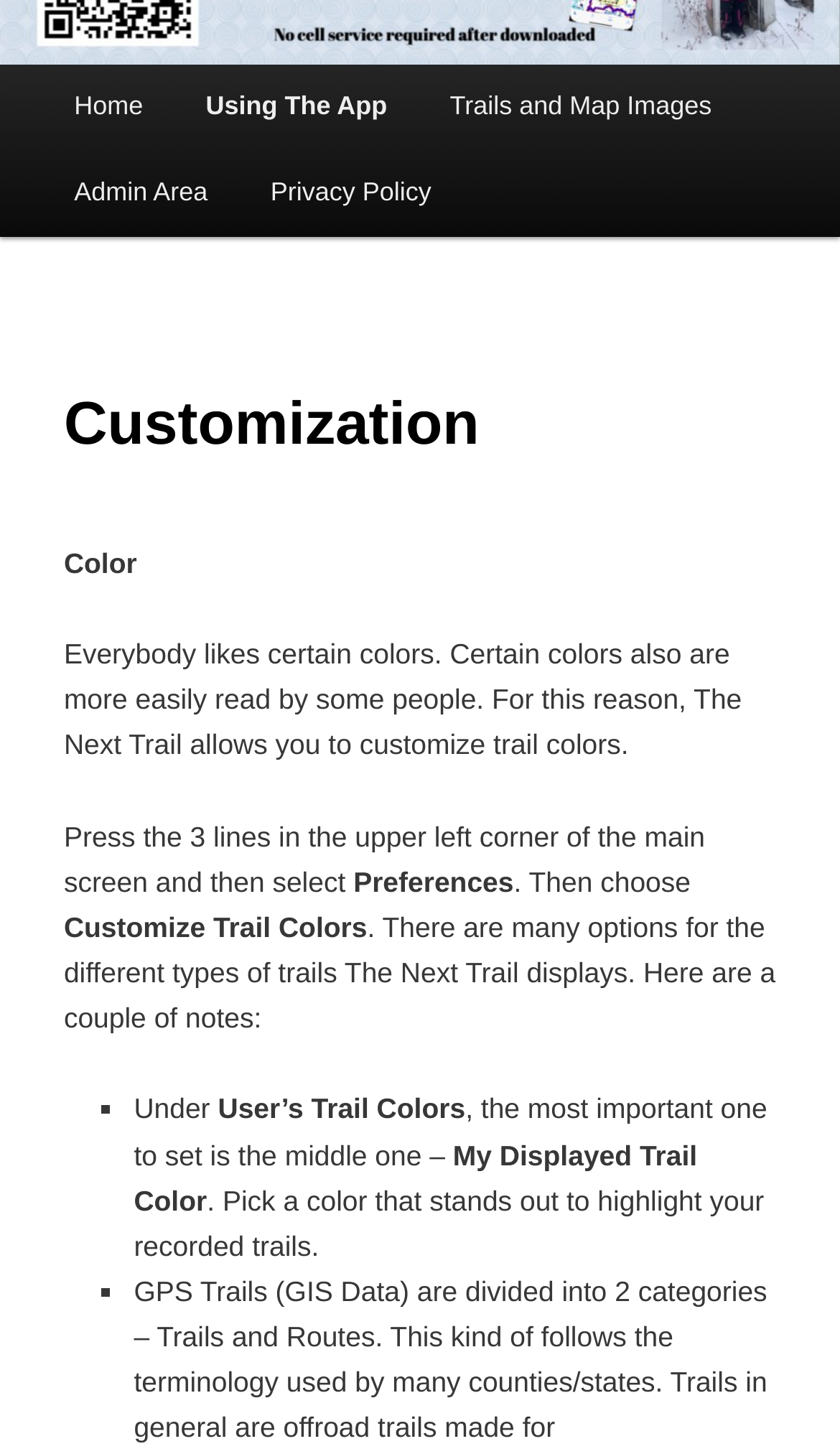Locate the bounding box of the user interface element based on this description: "Trails and Map Images".

[0.498, 0.045, 0.885, 0.104]